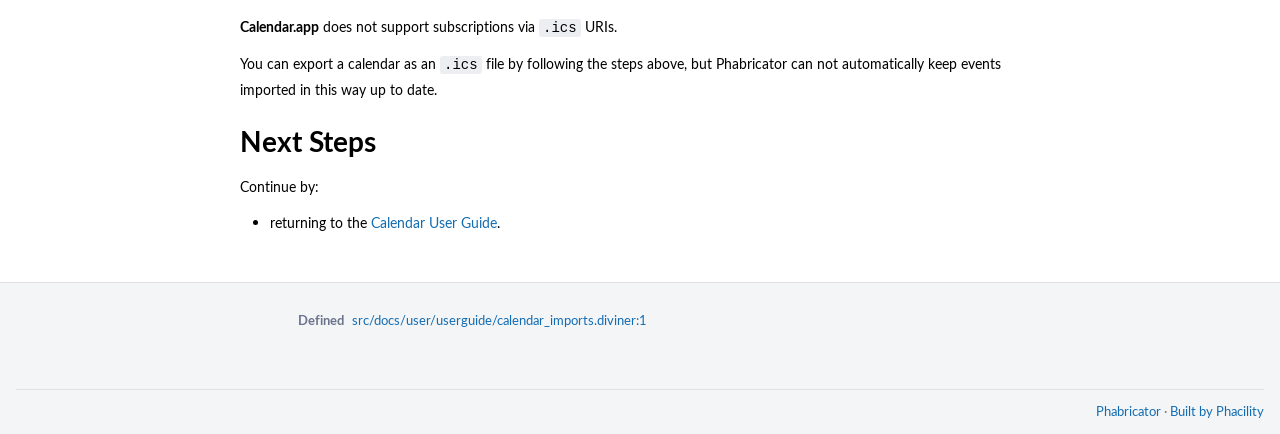Carefully observe the image and respond to the question with a detailed answer:
What is the relationship between Phabricator and Phacility?

At the bottom of the page, I found the text 'Built by Phacility' next to the link 'Phabricator', which suggests that Phacility built Phabricator.